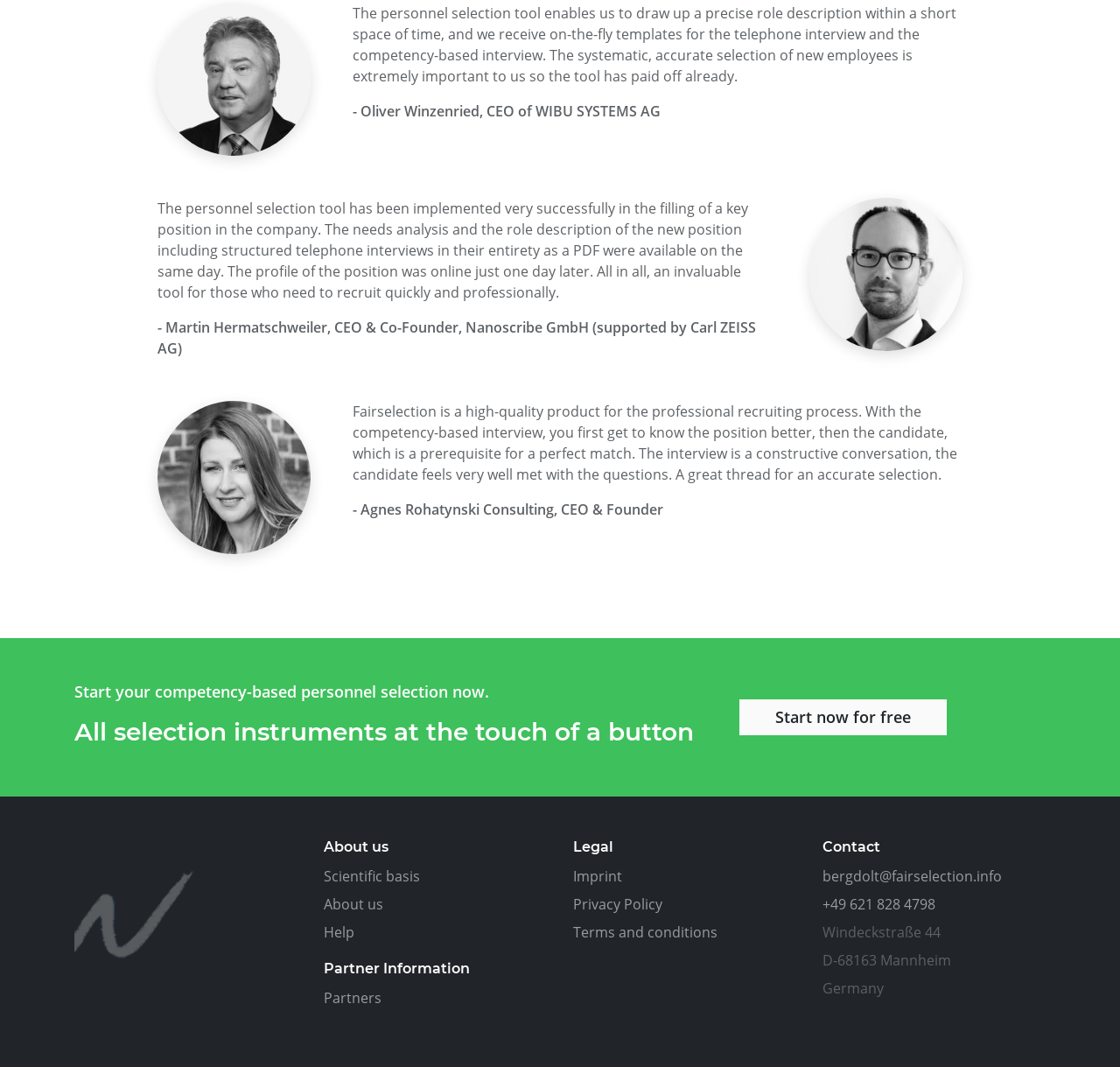Provide the bounding box coordinates of the area you need to click to execute the following instruction: "Start using the competency-based personnel selection tool".

[0.66, 0.656, 0.845, 0.689]